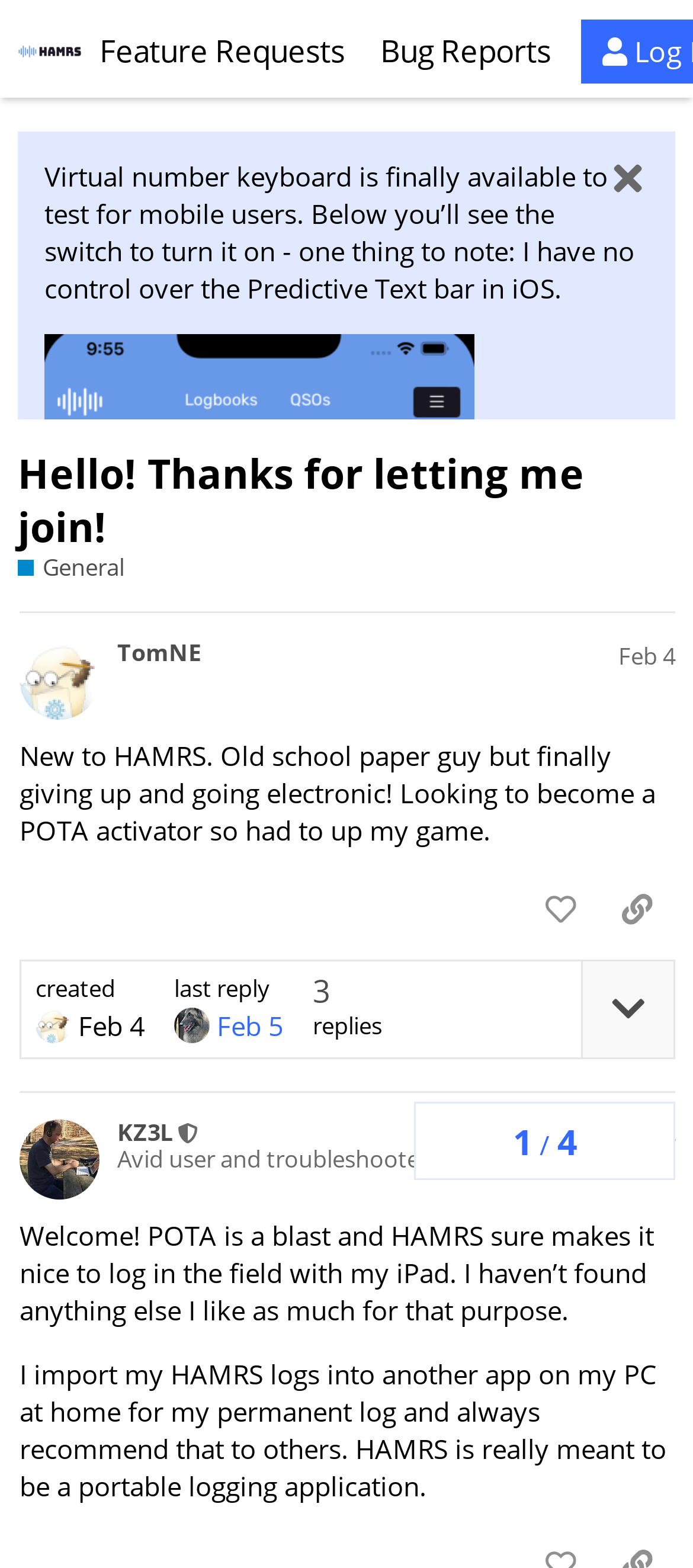Determine the bounding box coordinates for the element that should be clicked to follow this instruction: "Click on the 'KZ3L' link". The coordinates should be given as four float numbers between 0 and 1, in the format [left, top, right, bottom].

[0.169, 0.714, 0.249, 0.731]